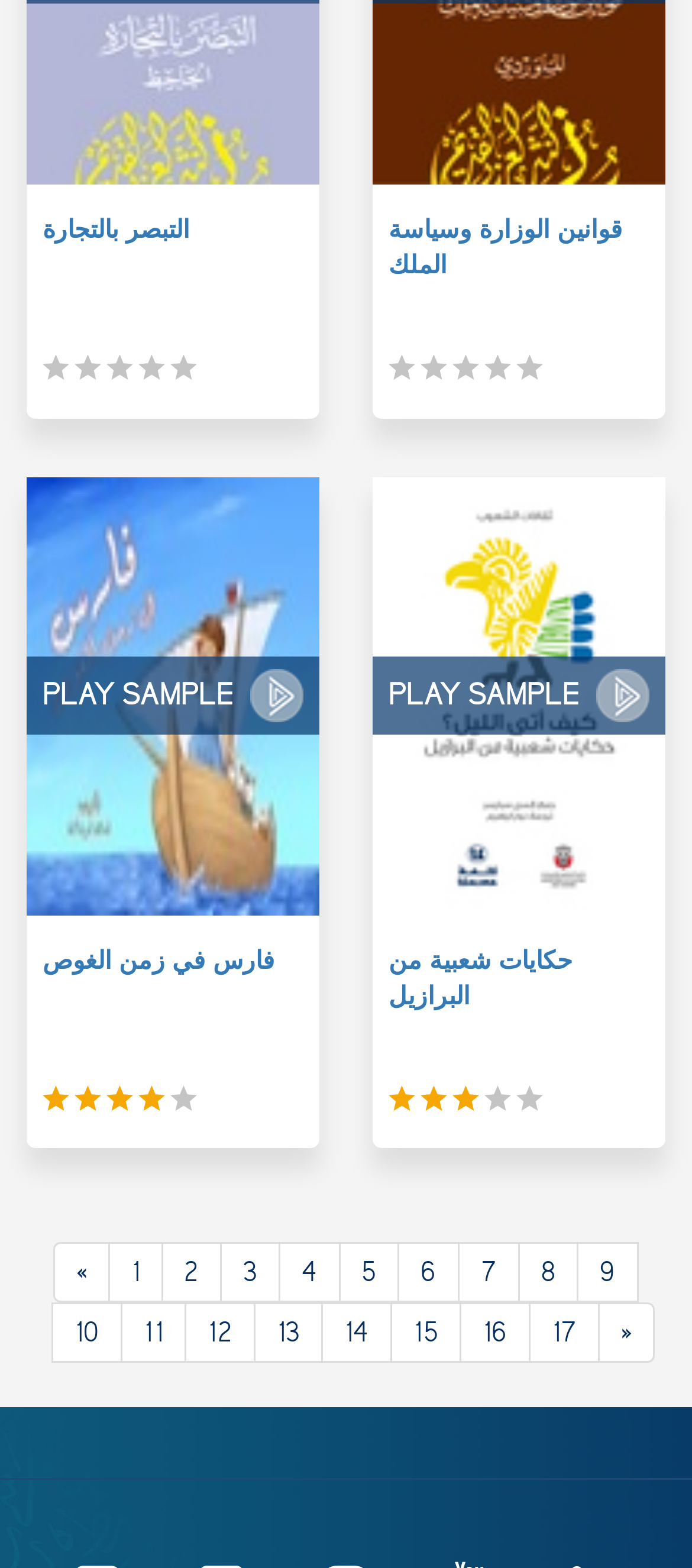Respond to the question with just a single word or phrase: 
How many links are in the page navigation?

17